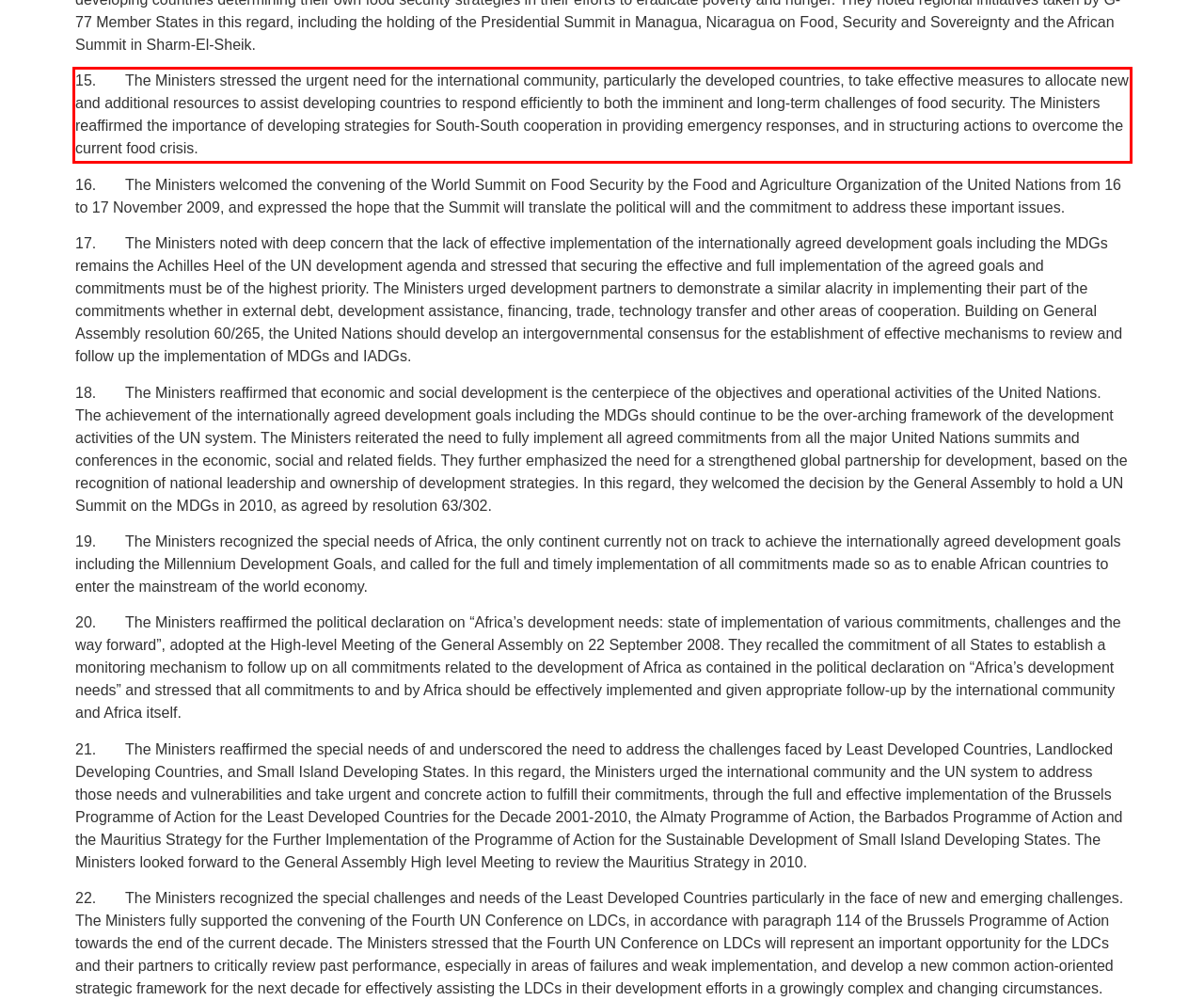Examine the screenshot of the webpage, locate the red bounding box, and generate the text contained within it.

15. The Ministers stressed the urgent need for the international community, particularly the developed countries, to take effective measures to allocate new and additional resources to assist developing countries to respond efficiently to both the imminent and long-term challenges of food security. The Ministers reaffirmed the importance of developing strategies for South-South cooperation in providing emergency responses, and in structuring actions to overcome the current food crisis.